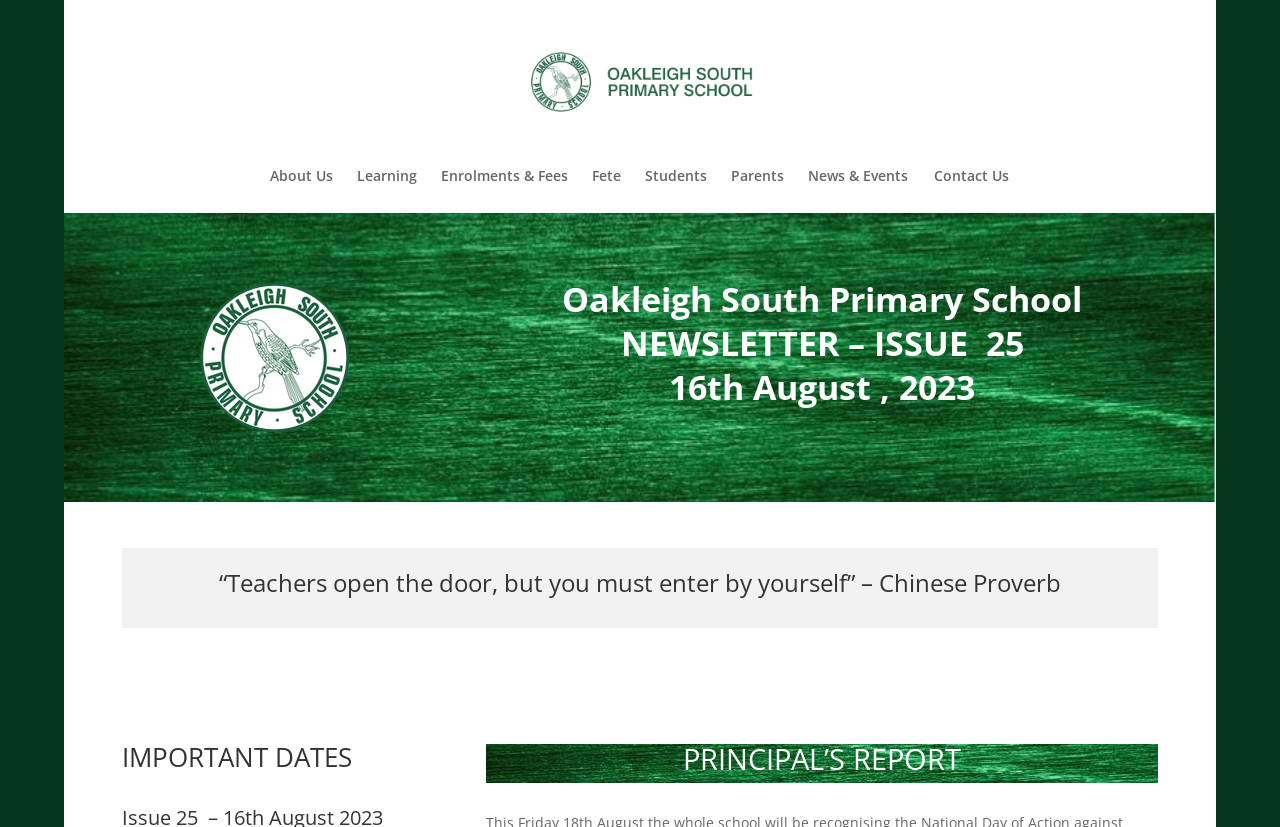Identify the bounding box coordinates of the section that should be clicked to achieve the task described: "read Chinese Proverb quote".

[0.095, 0.691, 0.905, 0.732]